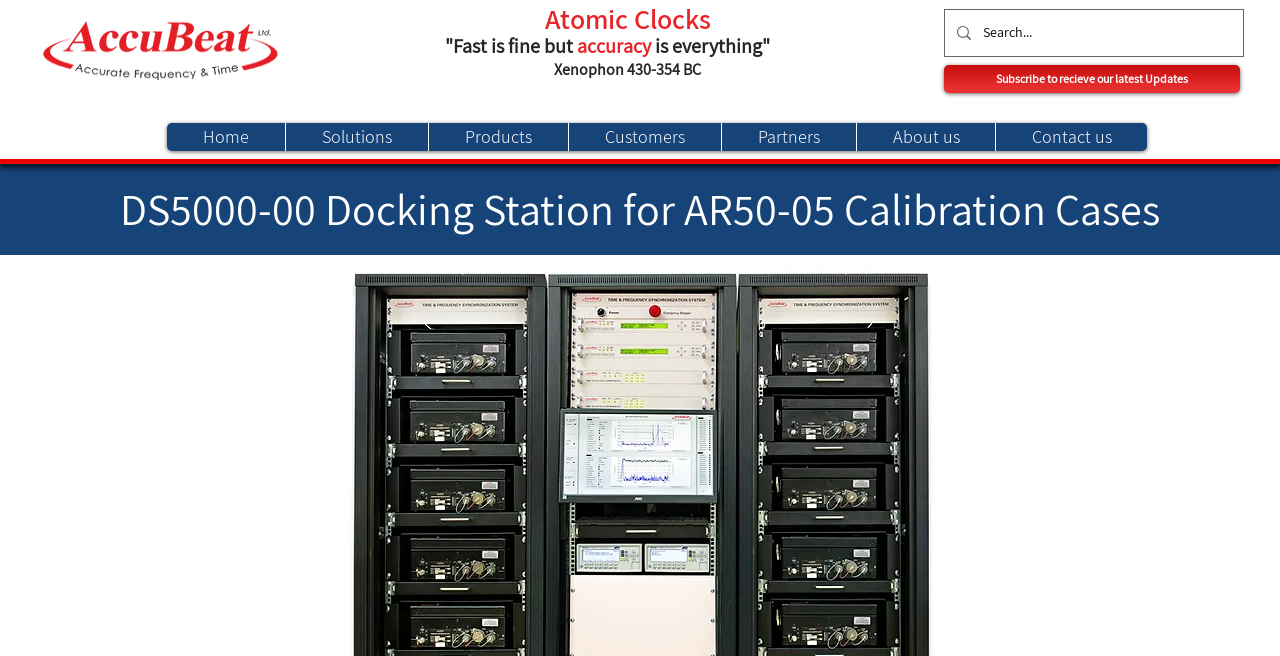What can be searched on the webpage?
Please use the image to deliver a detailed and complete answer.

The search box on the webpage allows users to search for updates, as indicated by the placeholder text 'Search...'.